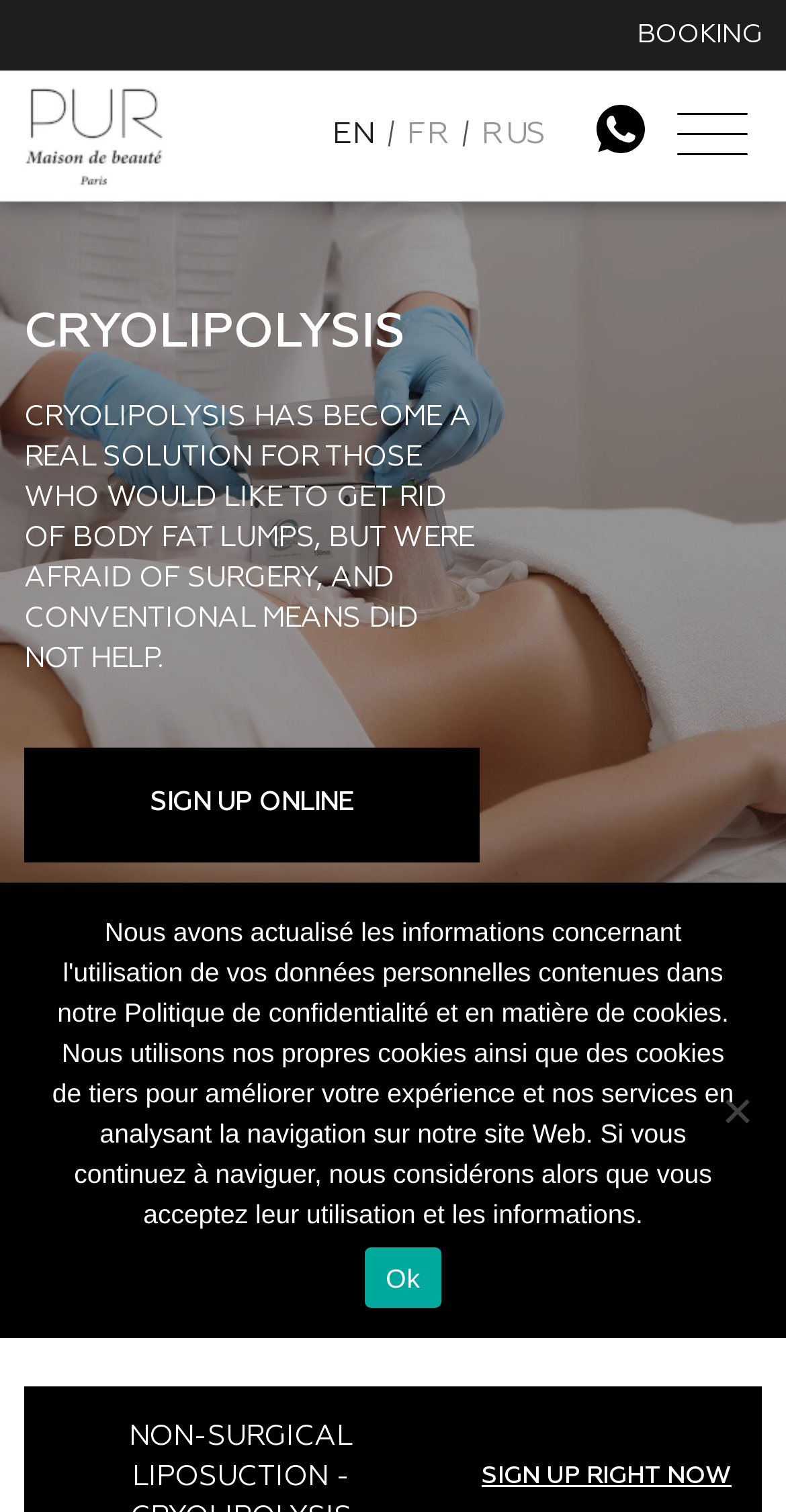Answer briefly with one word or phrase:
Is there a way to book an appointment online?

Yes